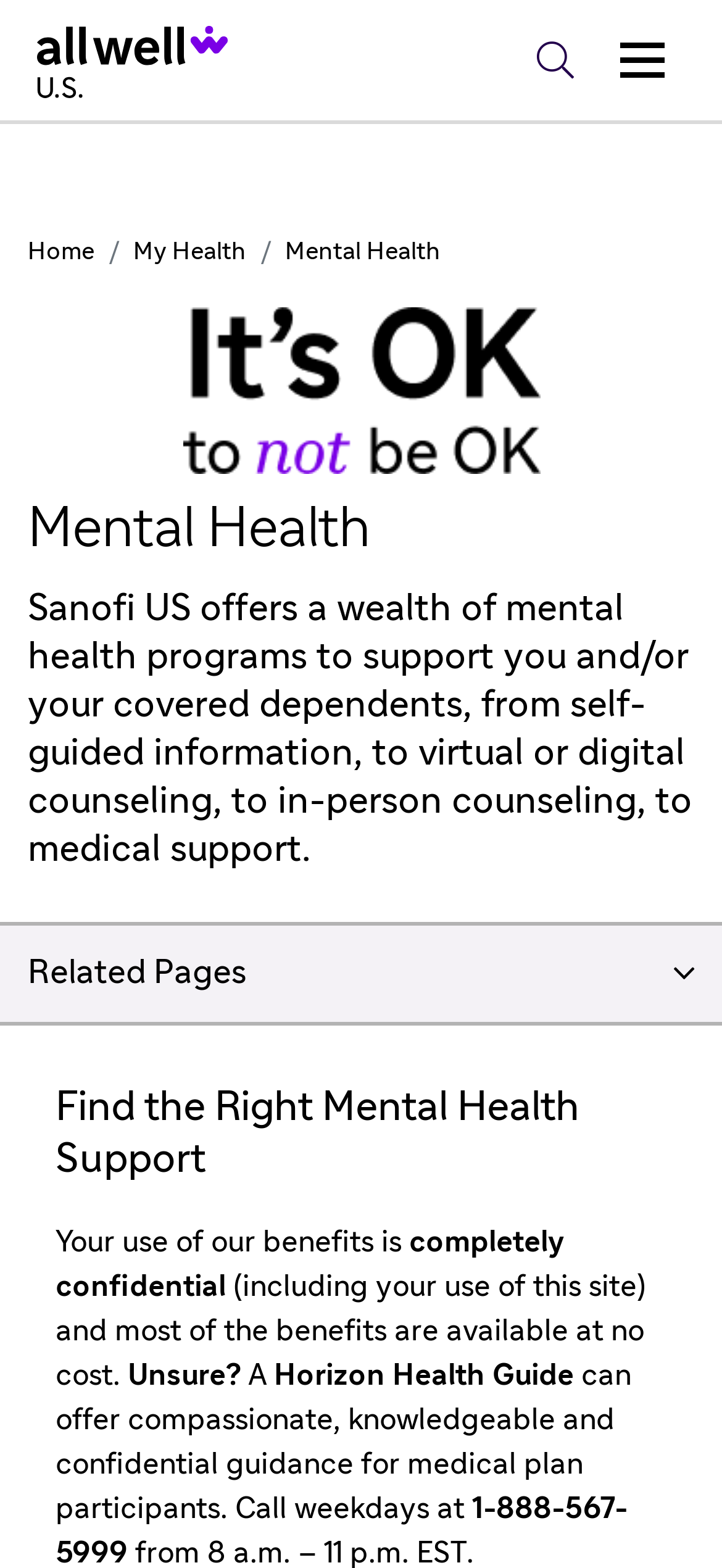Bounding box coordinates are specified in the format (top-left x, top-left y, bottom-right x, bottom-right y). All values are floating point numbers bounded between 0 and 1. Please provide the bounding box coordinate of the region this sentence describes: My Health

[0.185, 0.153, 0.341, 0.169]